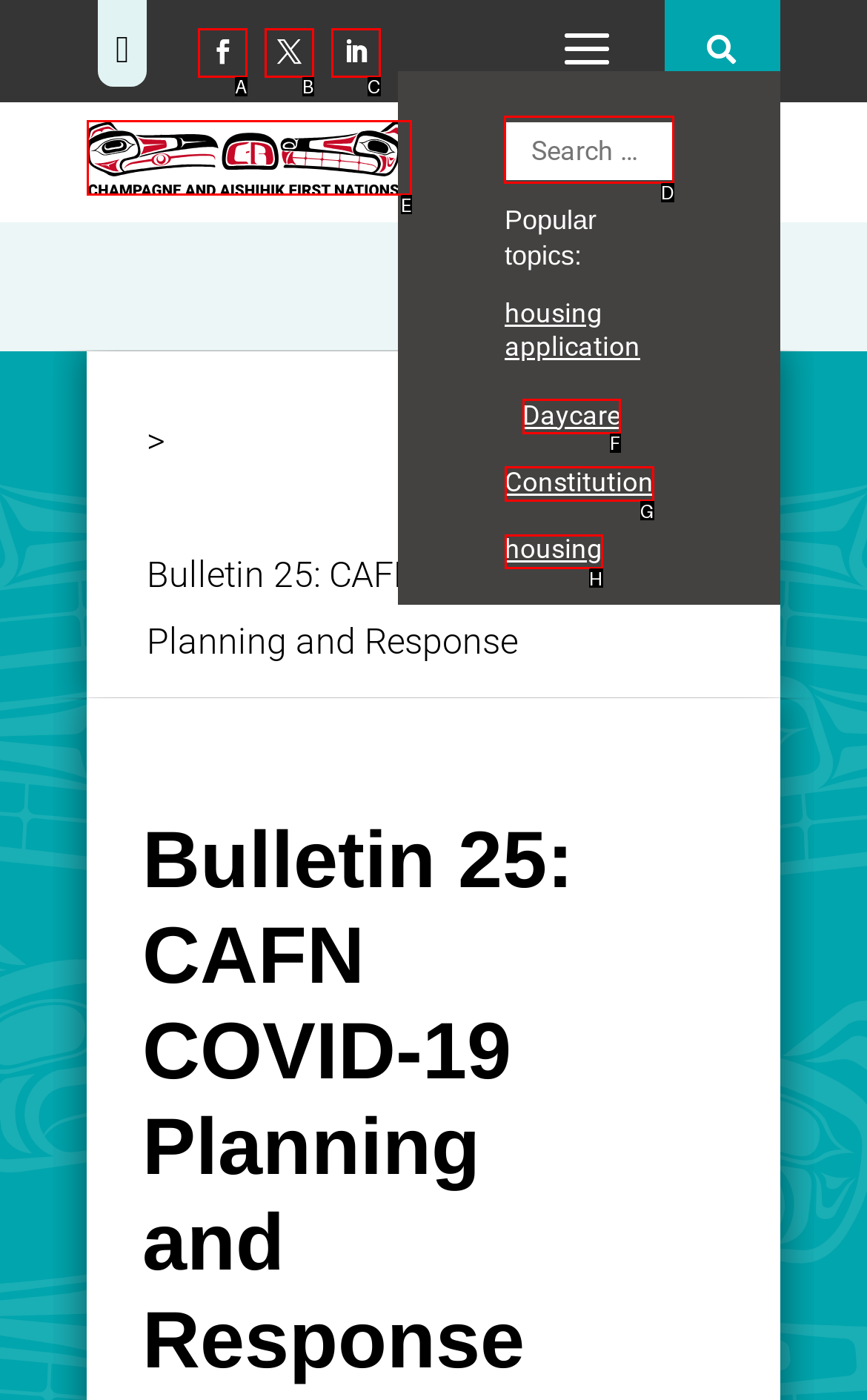For the given instruction: Search for a topic, determine which boxed UI element should be clicked. Answer with the letter of the corresponding option directly.

D